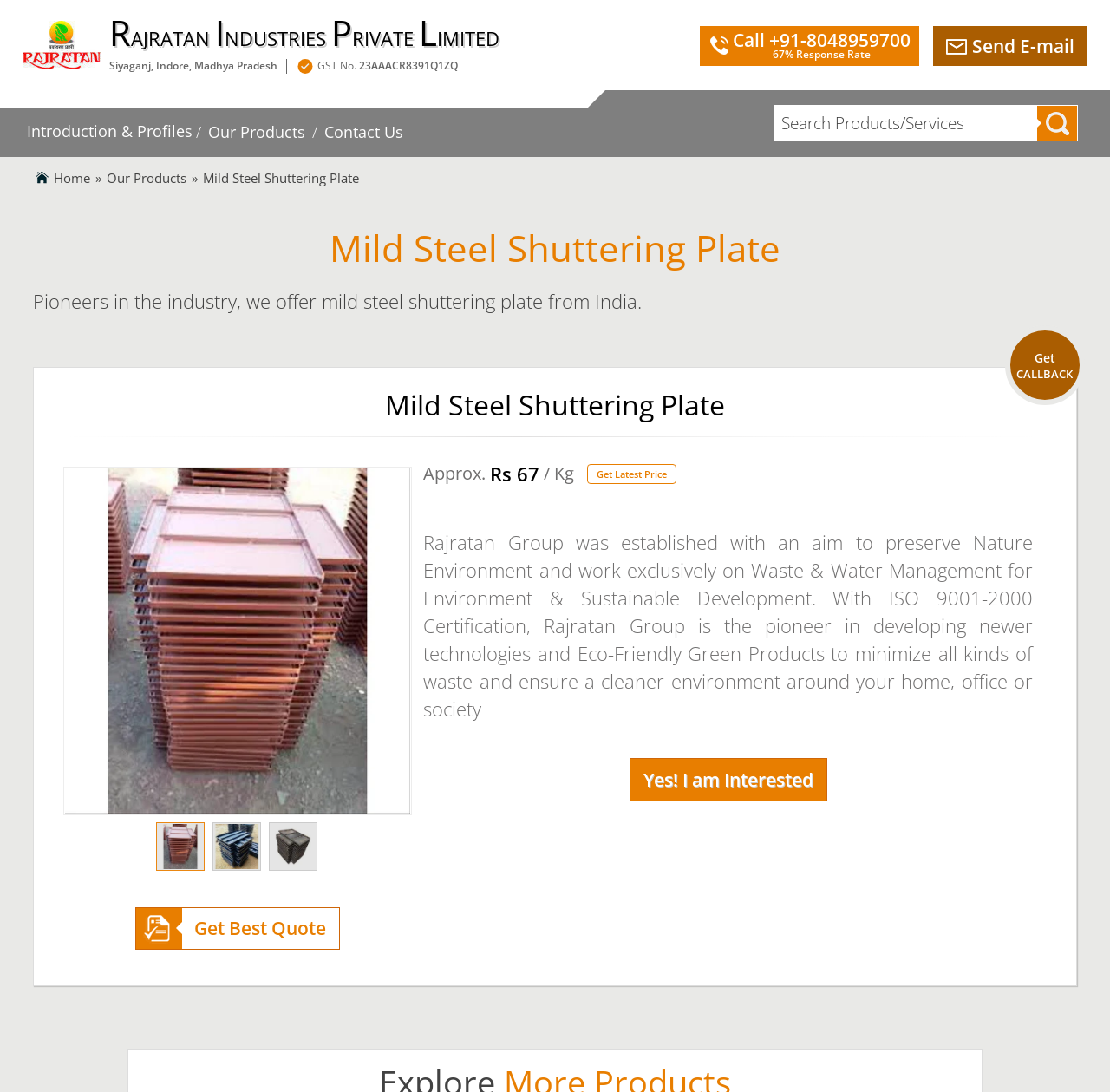Reply to the question with a brief word or phrase: What is the price of the Mild Steel Shuttering Plate?

Rs 67/Kg